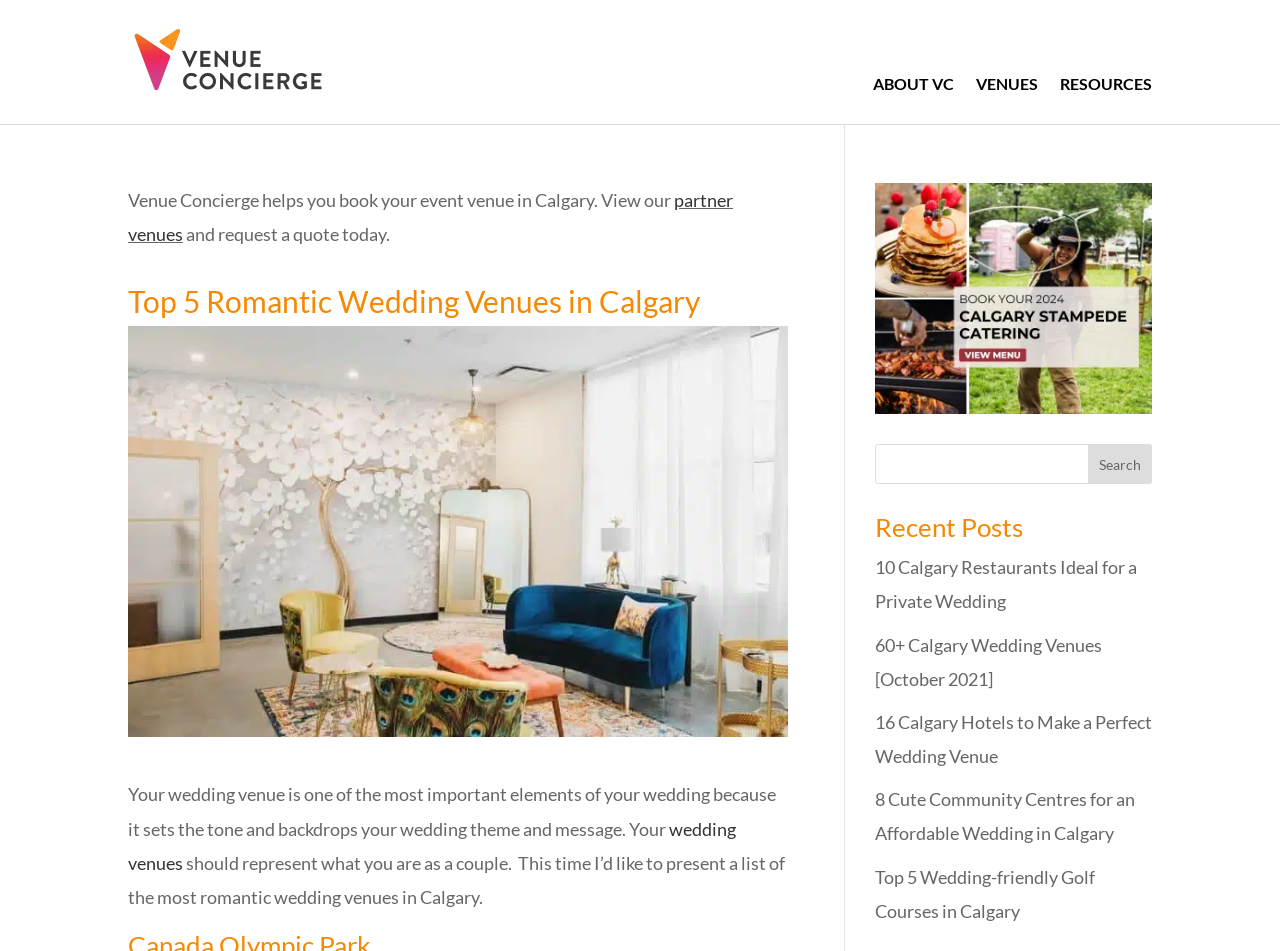Please answer the following question using a single word or phrase: What can be found in the search box?

Wedding venues